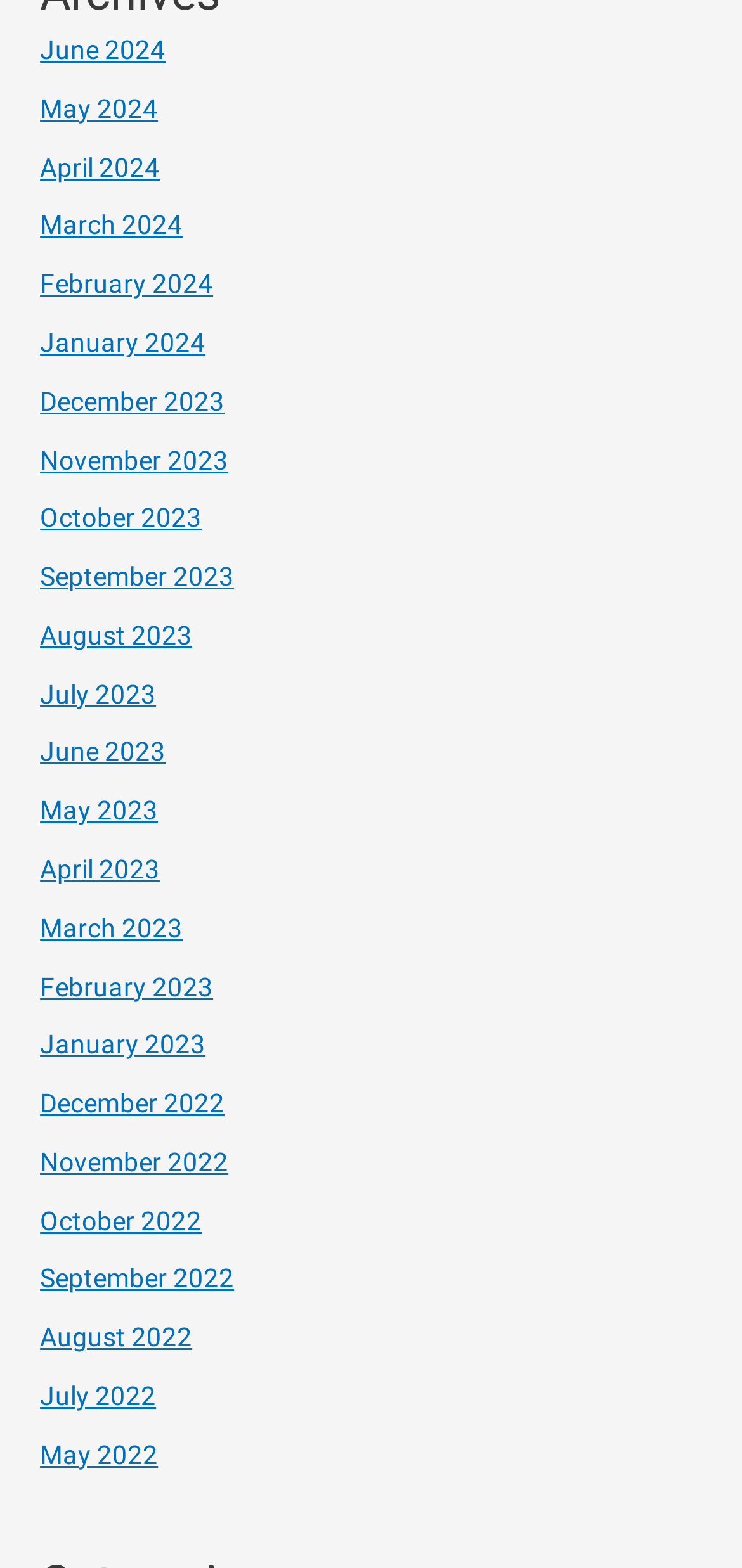Using the webpage screenshot, find the UI element described by October 2022. Provide the bounding box coordinates in the format (top-left x, top-left y, bottom-right x, bottom-right y), ensuring all values are floating point numbers between 0 and 1.

[0.054, 0.768, 0.272, 0.788]